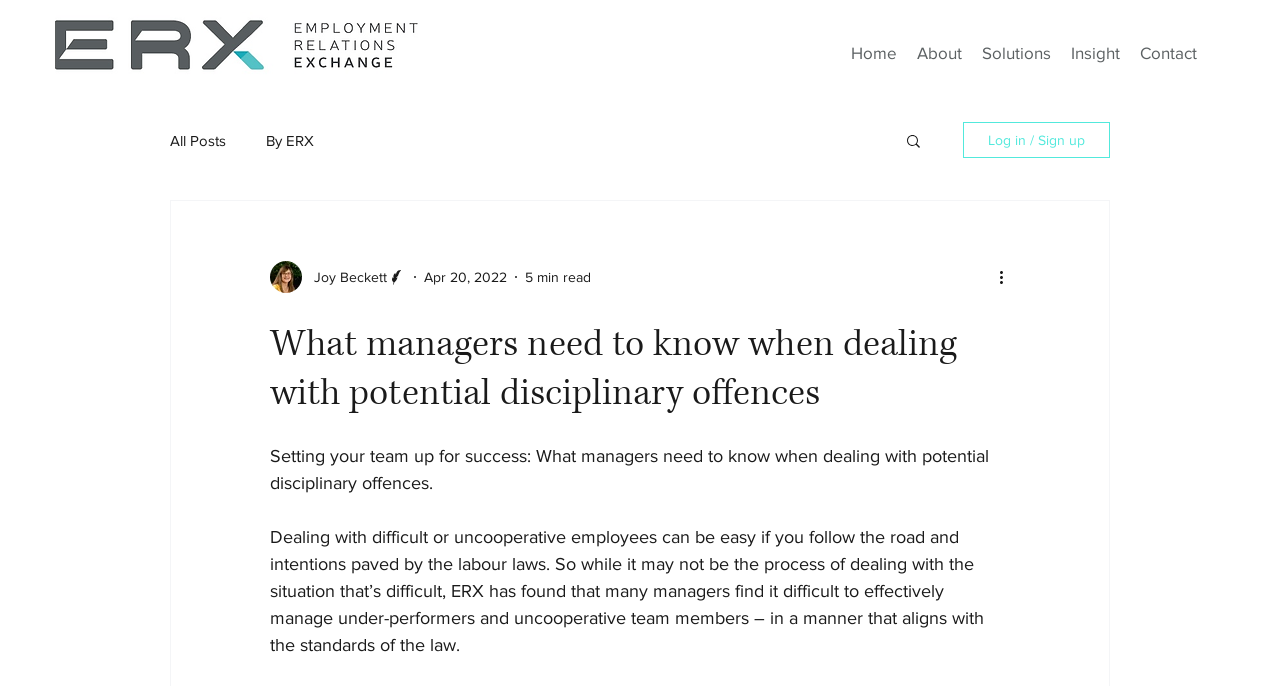What is the topic of the article?
Refer to the image and provide a detailed answer to the question.

I determined the topic of the article by reading the main heading and the first paragraph of the article. The heading mentions 'disciplinary offences' and the first paragraph talks about dealing with difficult or uncooperative employees, which suggests that the article is about dealing with disciplinary offences.